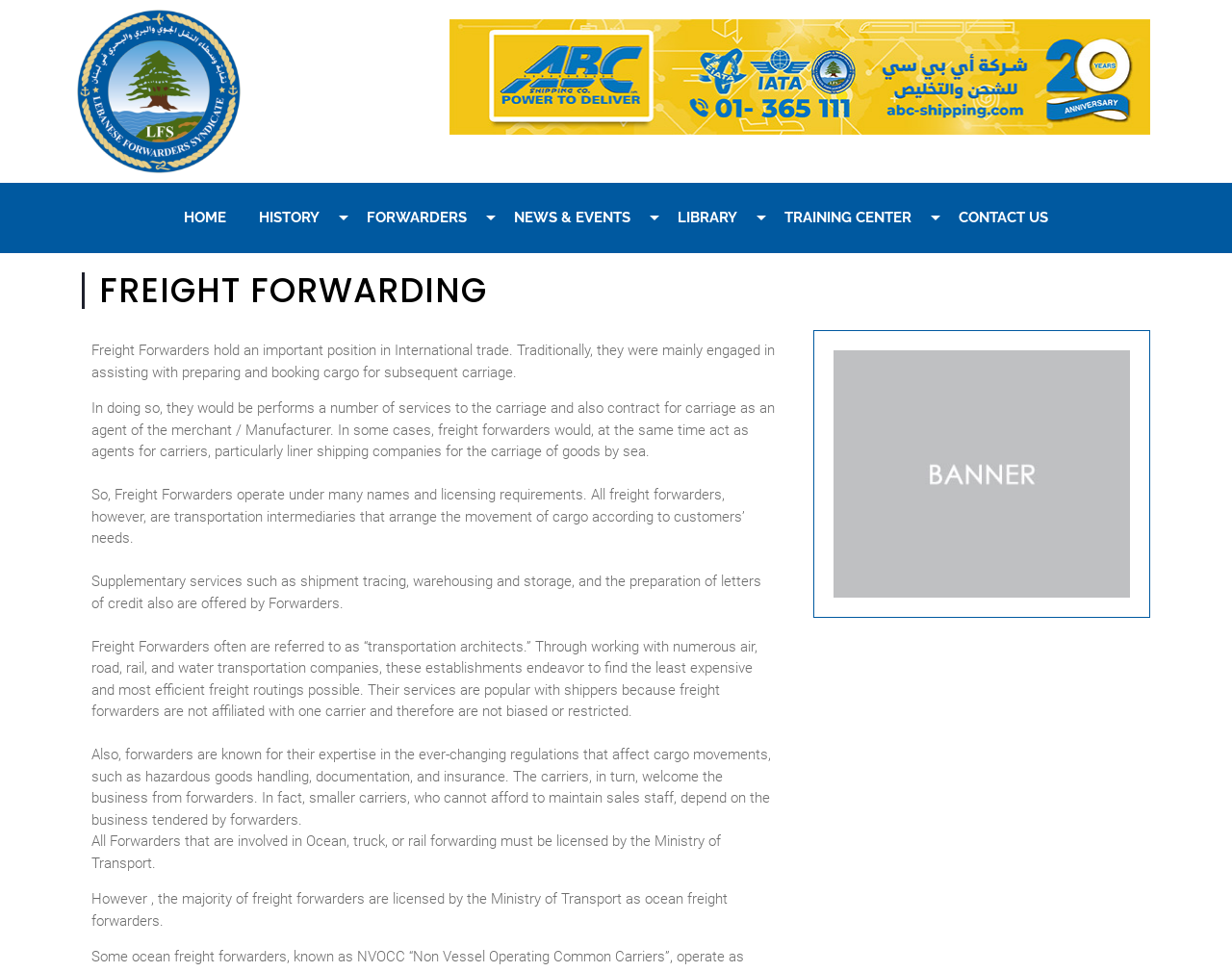Please respond in a single word or phrase: 
What is the purpose of freight forwarders?

Find efficient routings